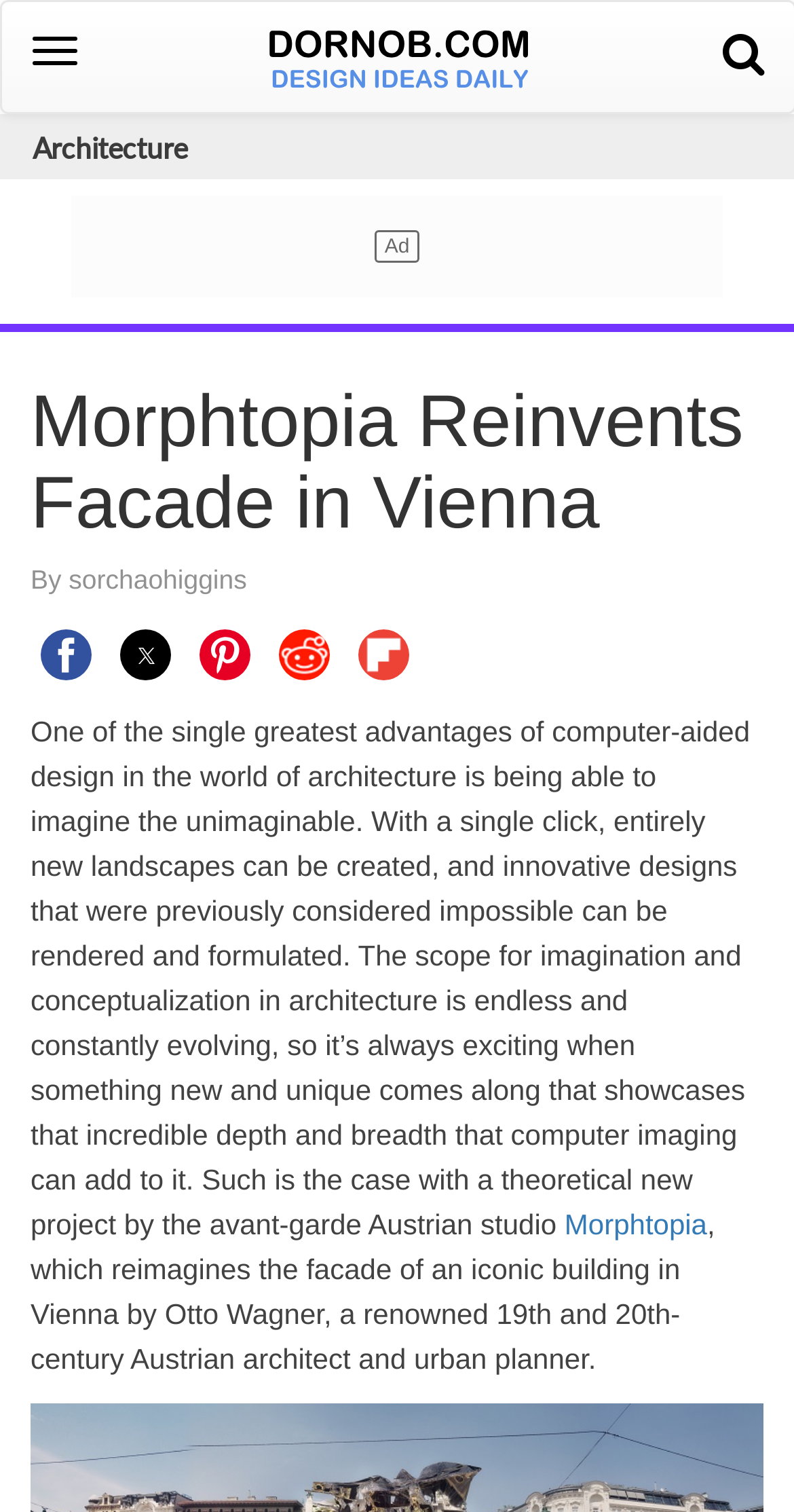Locate and extract the text of the main heading on the webpage.

Morphtopia Reinvents Facade in Vienna